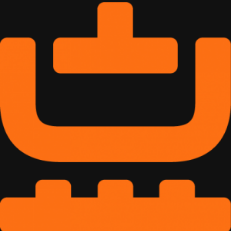Respond to the question below with a single word or phrase:
What type of materials might the brand specialize in?

Granite or quartz